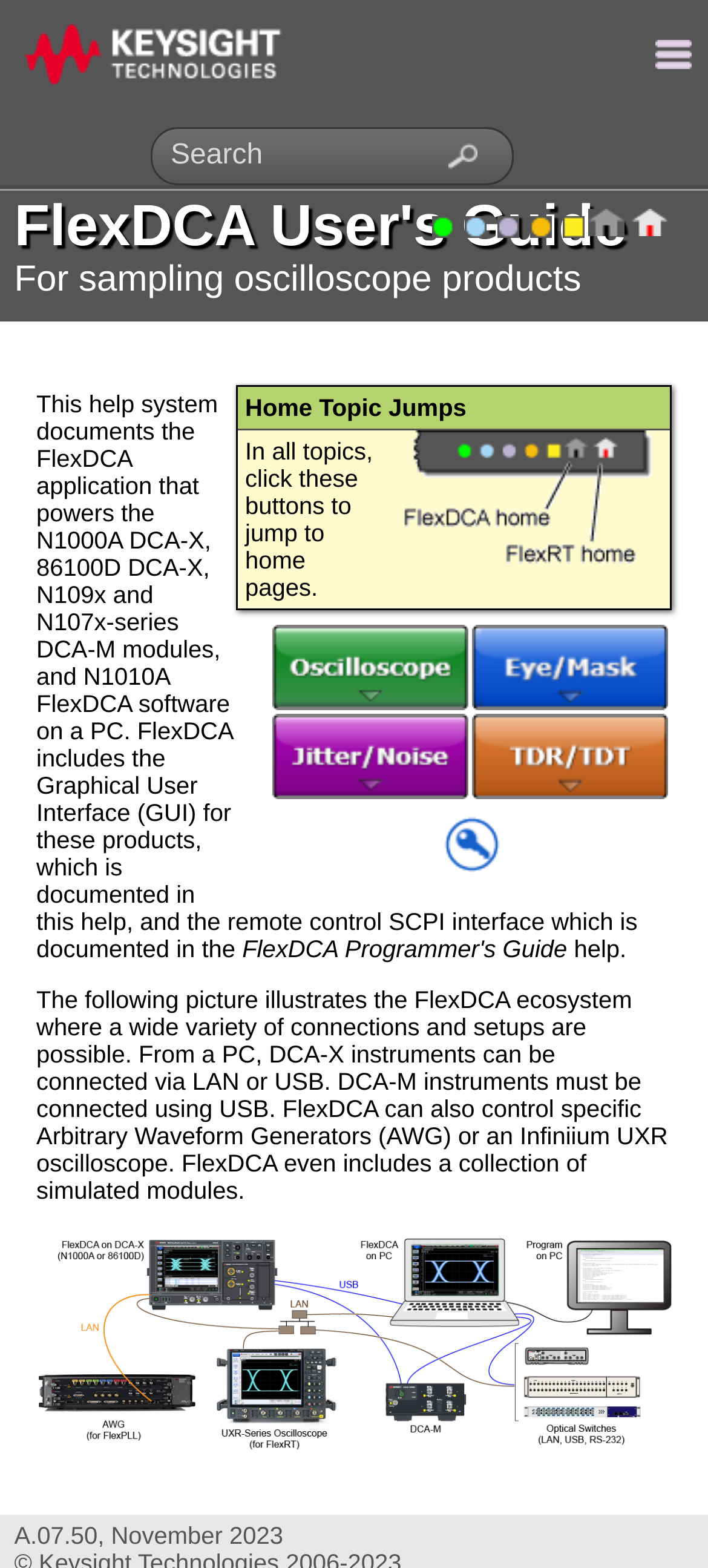How many types of connections are possible in the FlexDCA ecosystem?
Deliver a detailed and extensive answer to the question.

The answer can be inferred from the StaticText element with the text 'From a PC, DCA-X instruments can be connected via LAN or USB.' which is located in the main section of the webpage, indicating that there are two types of connections possible.